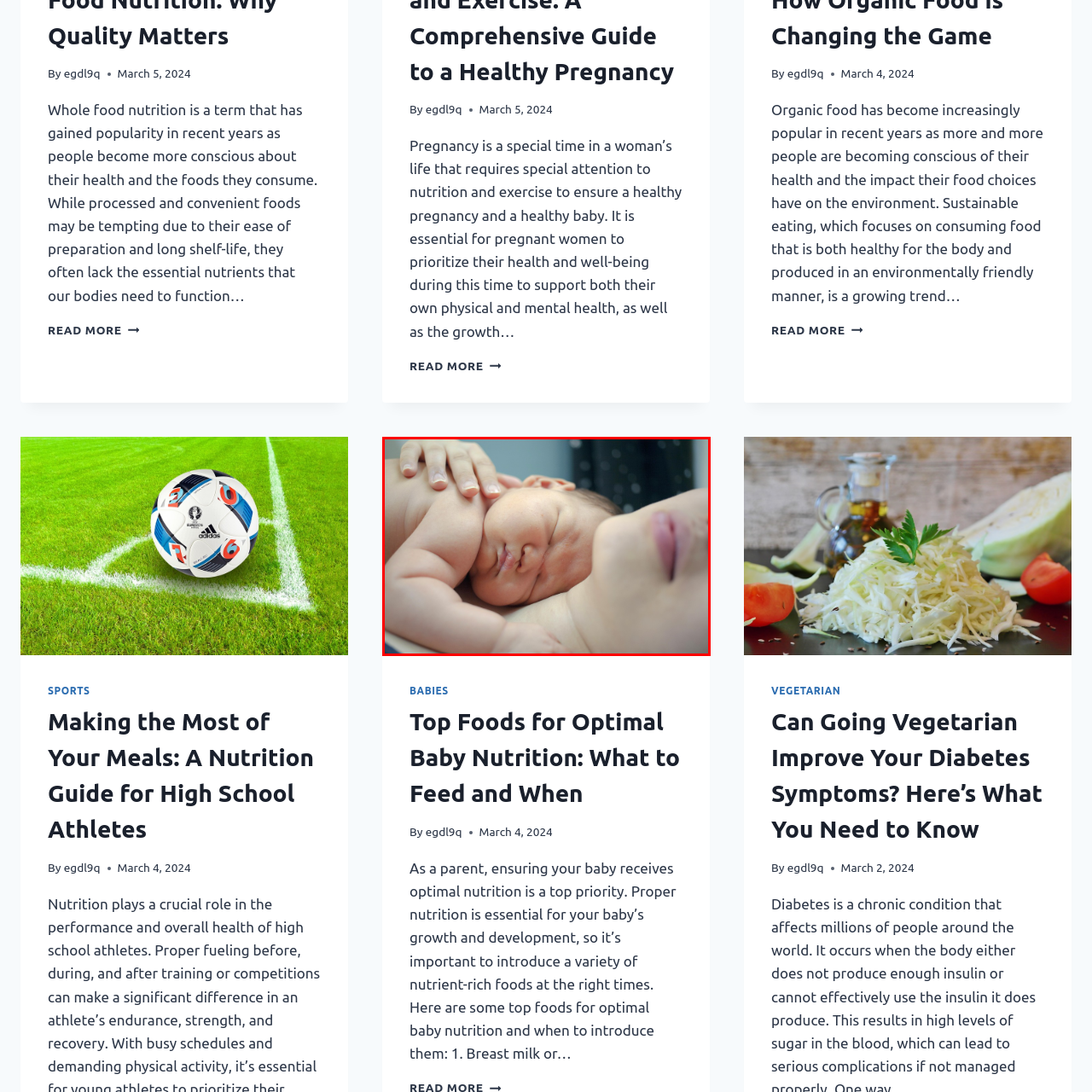Focus on the section within the red boundary and provide a detailed description.

The image captures an intimate moment between a parent and their newborn baby, highlighting the close bond formed during early bonding experiences. The baby is peacefully nestled on the chest of the parent, eyes closed in a state of tranquility. This portrayal emphasizes the importance of nurturing and physical closeness for optimal baby nutrition and emotional development. The setting, likely indoors, suggests a safe and comforting environment, essential for the infant's growth and well-being. This visual representation aligns with the theme of the article, "Top Foods for Optimal Baby Nutrition: What to Feed and When," which underscores the significance of proper nutrition during infancy.